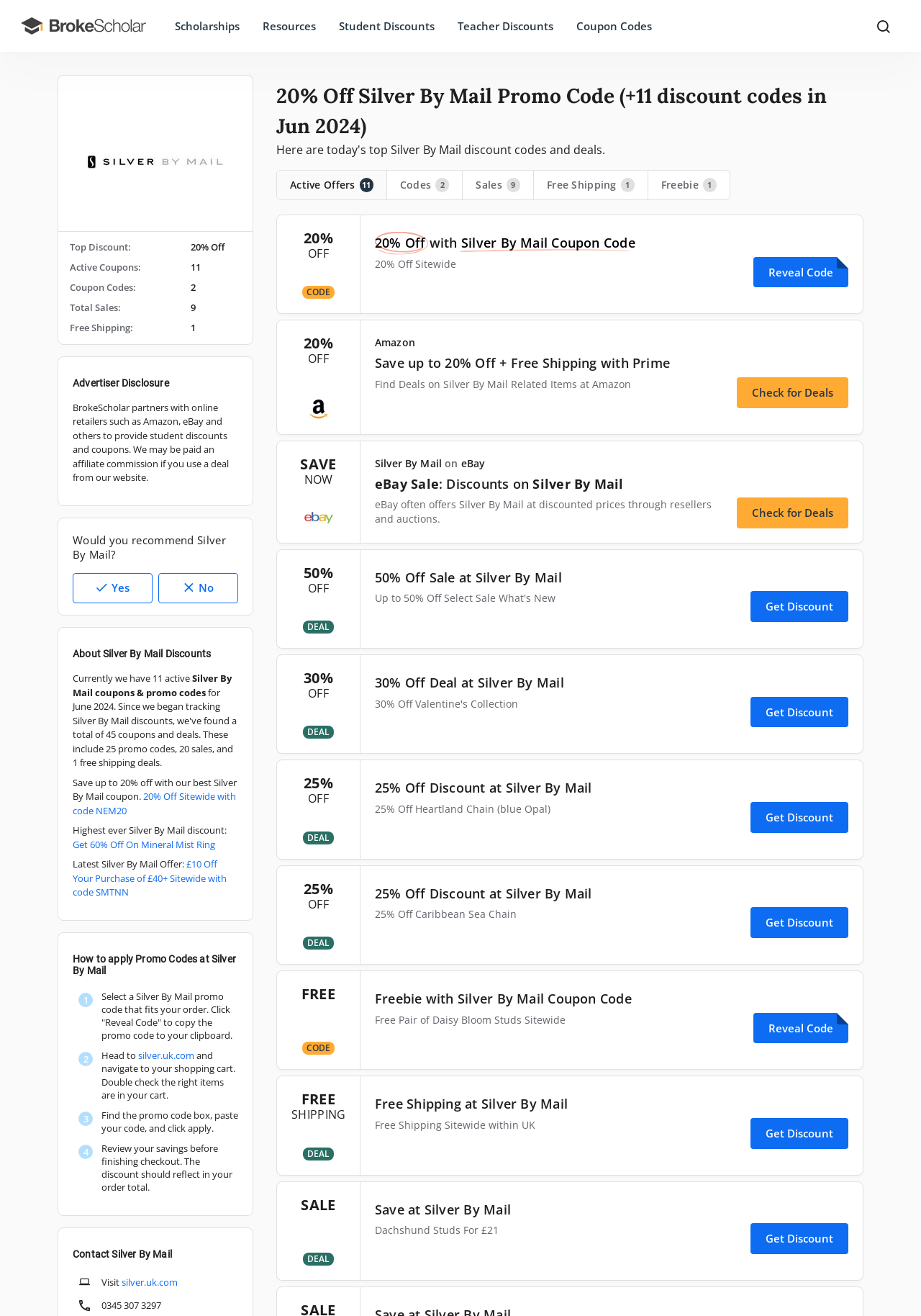Provide an in-depth caption for the elements present on the webpage.

This webpage is about Silver By Mail promo codes and discounts. At the top, there is a BrokeScholar logo and a search bar on the right side. Below the logo, there are several links to different sections of the website, including Scholarships, Resources, Student Discounts, Teacher Discounts, and Coupon Codes.

The main content of the page is divided into two sections. On the left side, there is a list of categories, including Active Offers, Codes, Sales, Free Shipping, and Freebie. On the right side, there are several promo codes and discounts listed, each with a description and a "Get Discount" or "Reveal Code" button.

The promo codes and discounts are organized into different sections, including 20% Off, 50% Off, 30% Off, 25% Off, and Free Shipping. Each section has a heading and a brief description, followed by a list of promo codes and discounts. Some of the promo codes have additional information, such as the item being discounted or the expiration date.

There are also several images on the page, including the BrokeScholar logo, Amazon logo, and eBay logo, which are used to promote deals and discounts on these websites. Overall, the webpage is designed to help users find and redeem promo codes and discounts for Silver By Mail.